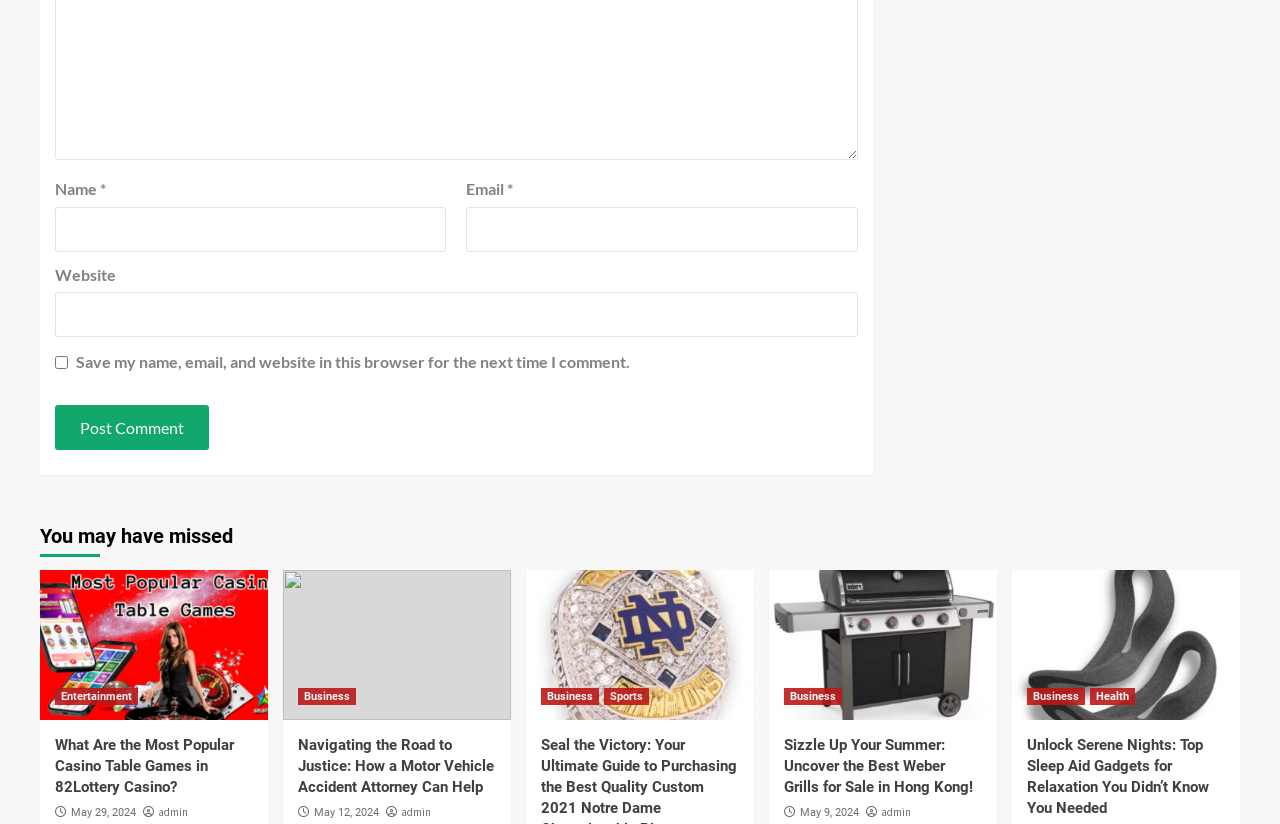Provide the bounding box coordinates of the UI element this sentence describes: "burrist.com".

None